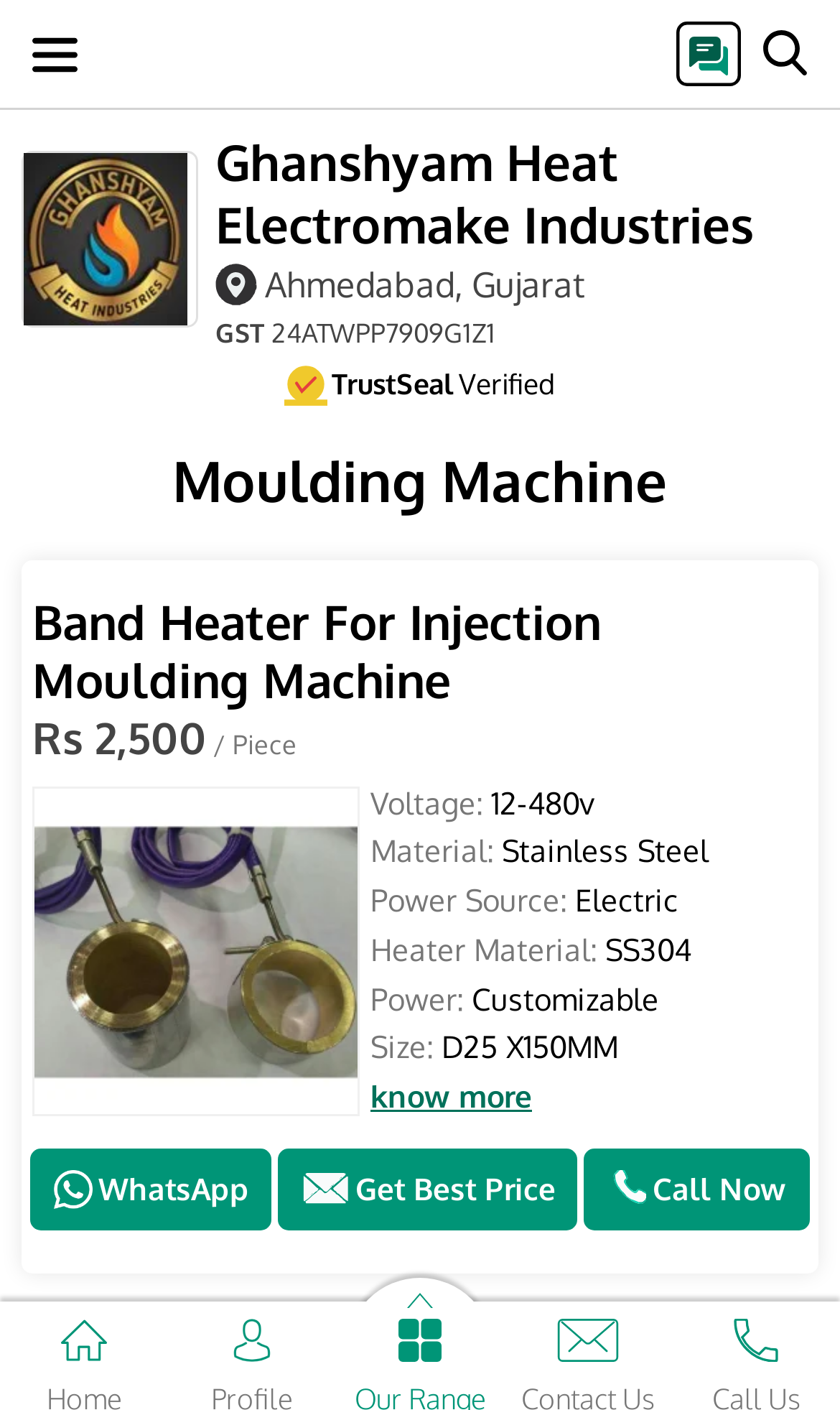Identify the bounding box coordinates of the element that should be clicked to fulfill this task: "Get more information about Band Heater For Injection Moulding Machine". The coordinates should be provided as four float numbers between 0 and 1, i.e., [left, top, right, bottom].

[0.038, 0.42, 0.962, 0.504]